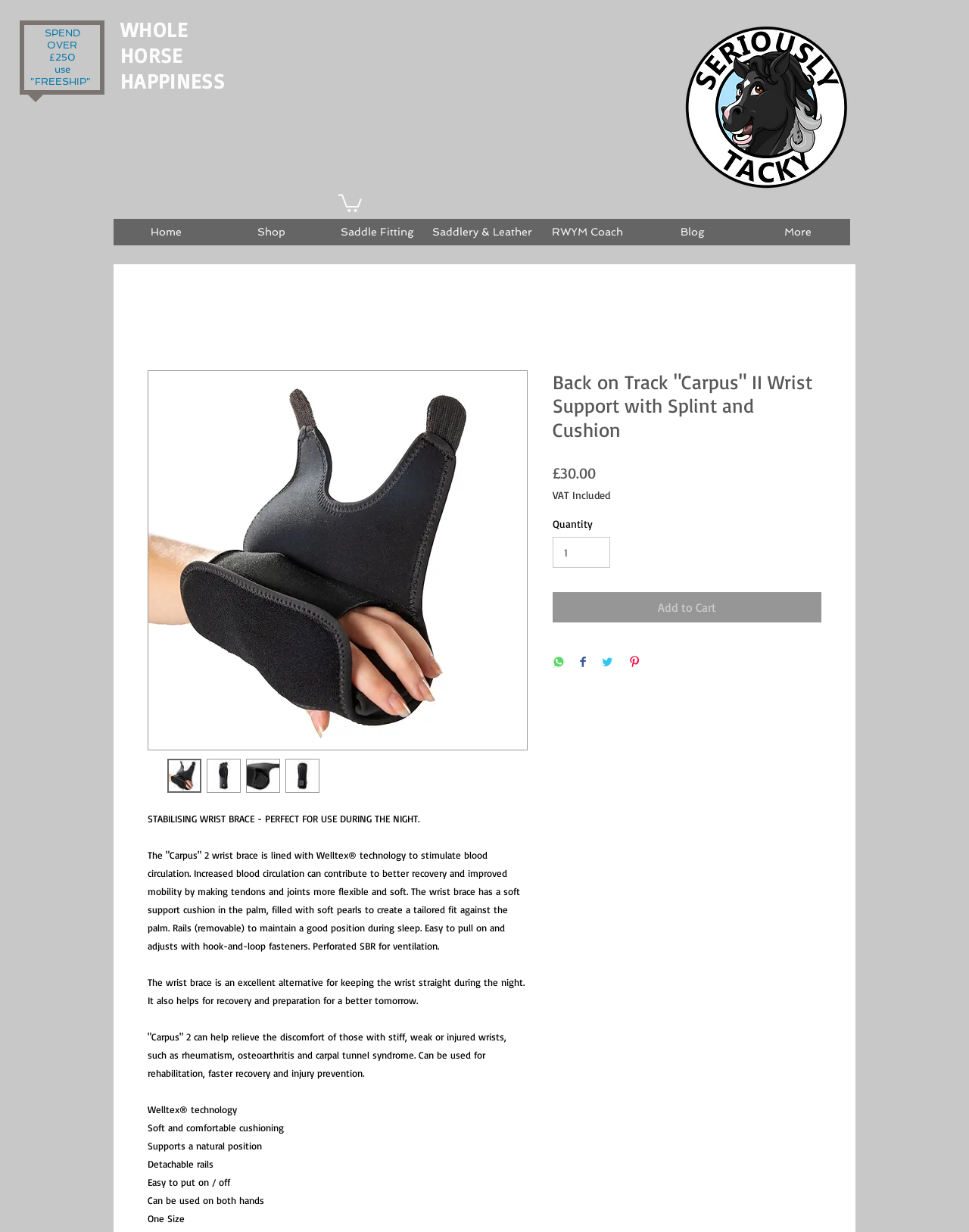Can you find the bounding box coordinates for the element that needs to be clicked to execute this instruction: "Click the 'Add to Cart' button"? The coordinates should be given as four float numbers between 0 and 1, i.e., [left, top, right, bottom].

[0.57, 0.481, 0.848, 0.505]